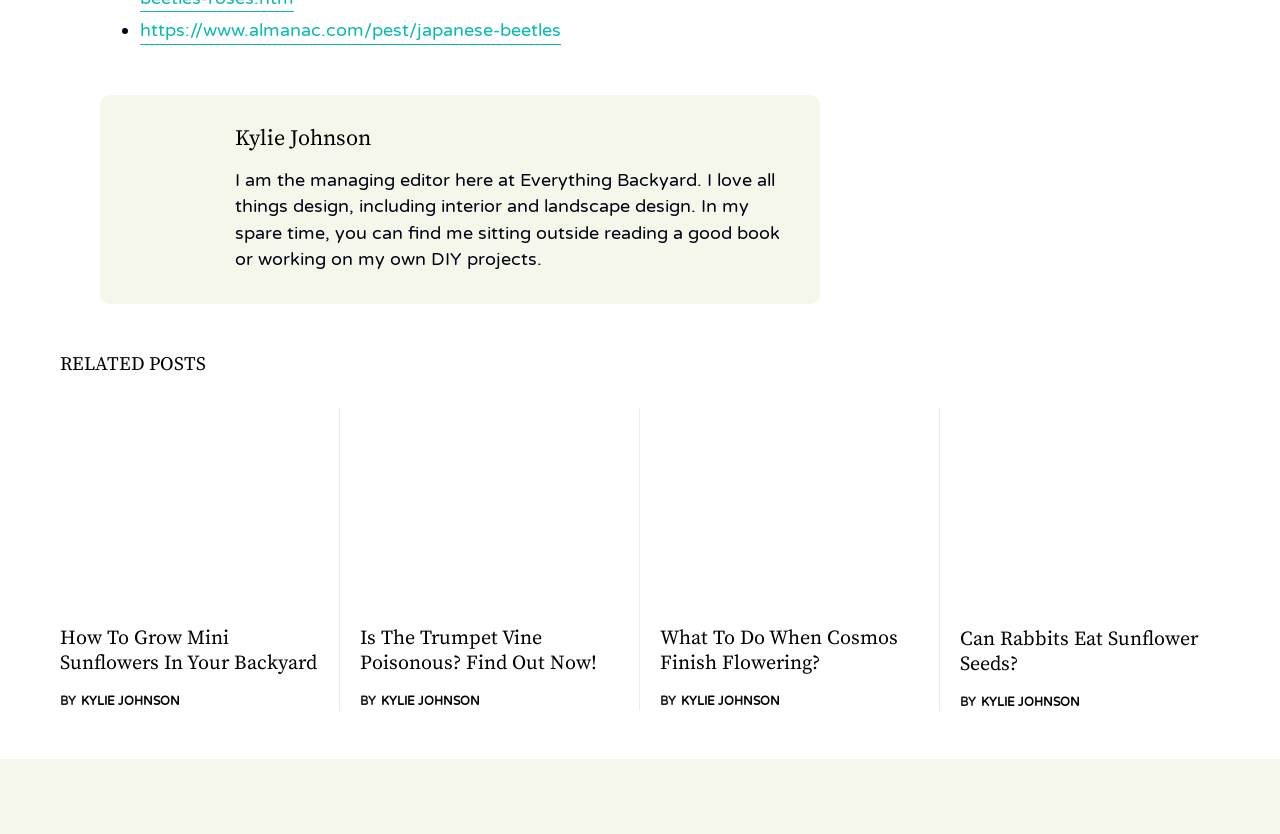Give a short answer using one word or phrase for the question:
What is the author of the related posts?

Kylie Johnson